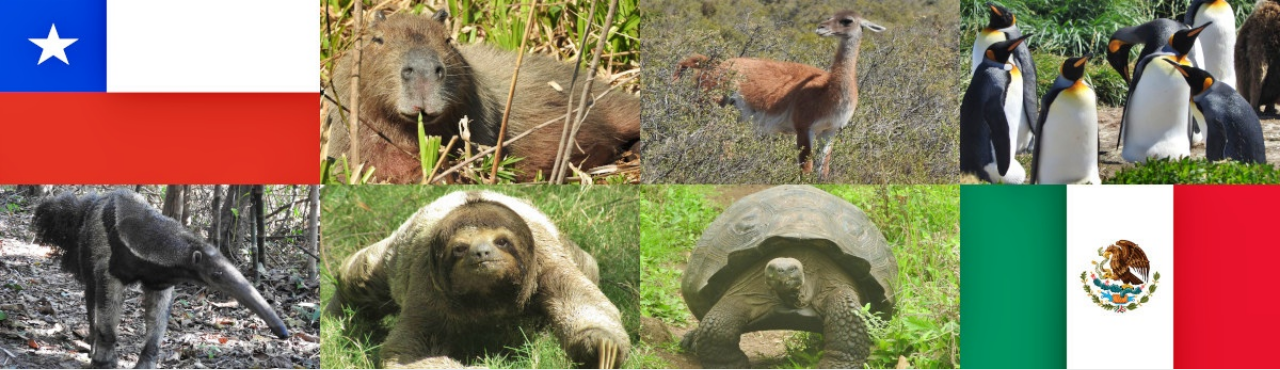How many wildlife images are shown?
Based on the image, please offer an in-depth response to the question.

The caption lists four distinct wildlife images: a shy porcupine, a graceful rhea, a group of Emperor penguins, and a sloth lounging peacefully.